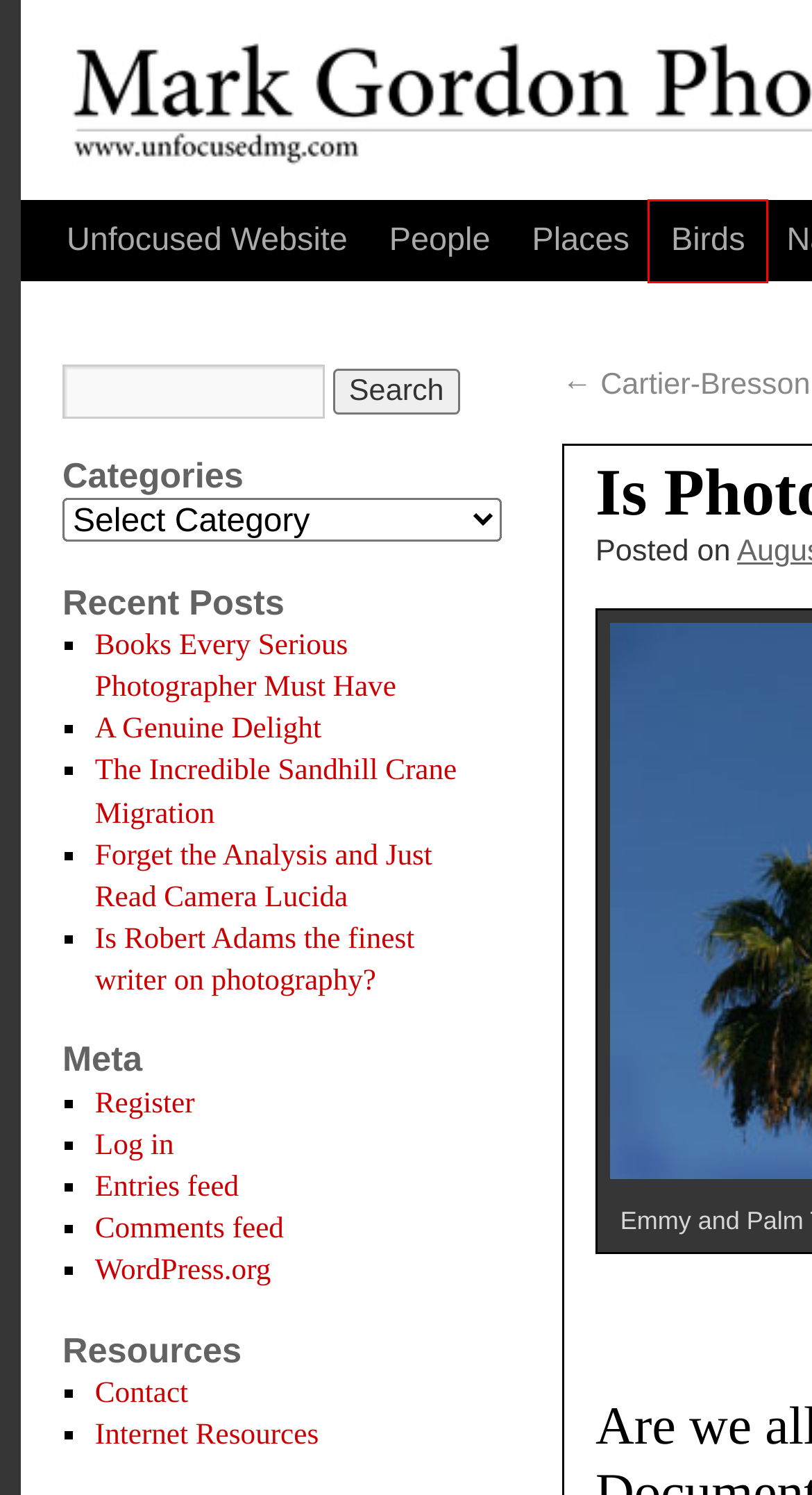Analyze the webpage screenshot with a red bounding box highlighting a UI element. Select the description that best matches the new webpage after clicking the highlighted element. Here are the options:
A. People: Mark Gordon Photography
B. Blog Tool, Publishing Platform, and CMS – WordPress.org
C. Log In ‹ Mark Gordon Photography â€“ Unfocused Blog — WordPress
D. Is Robert Adams the finest writer on photography? | Mark Gordon Photography â€“ Unfocused Blog
E. Birds: Mark Gordon Photography
F. Comments for Mark Gordon Photography â€“ Unfocused Blog
G. The Incredible Sandhill Crane Migration | Mark Gordon Photography â€“ Unfocused Blog
H. Places - Mark Gordon Photography

E